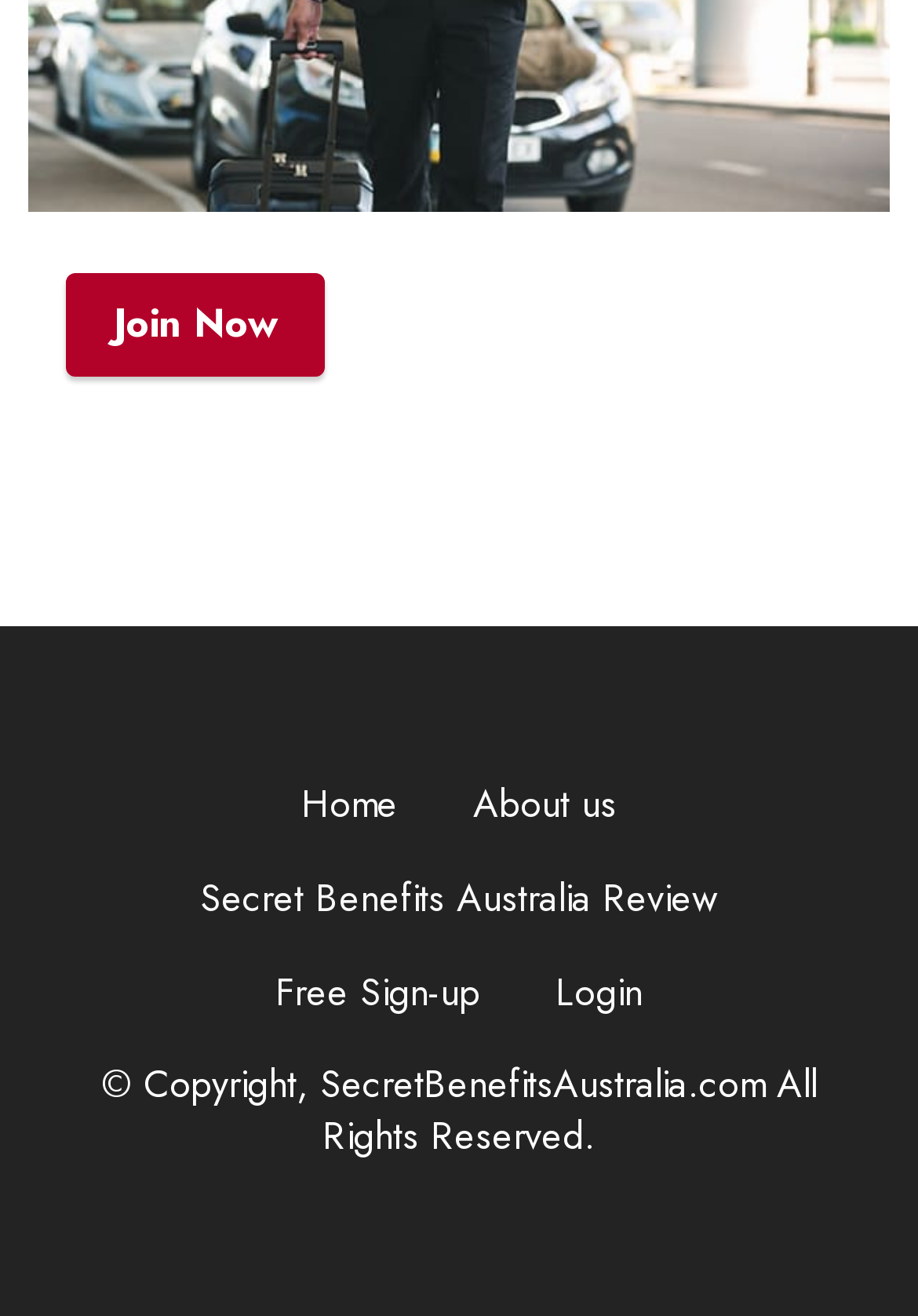What is the purpose of the 'Join Now' link?
Based on the screenshot, provide a one-word or short-phrase response.

To sign up